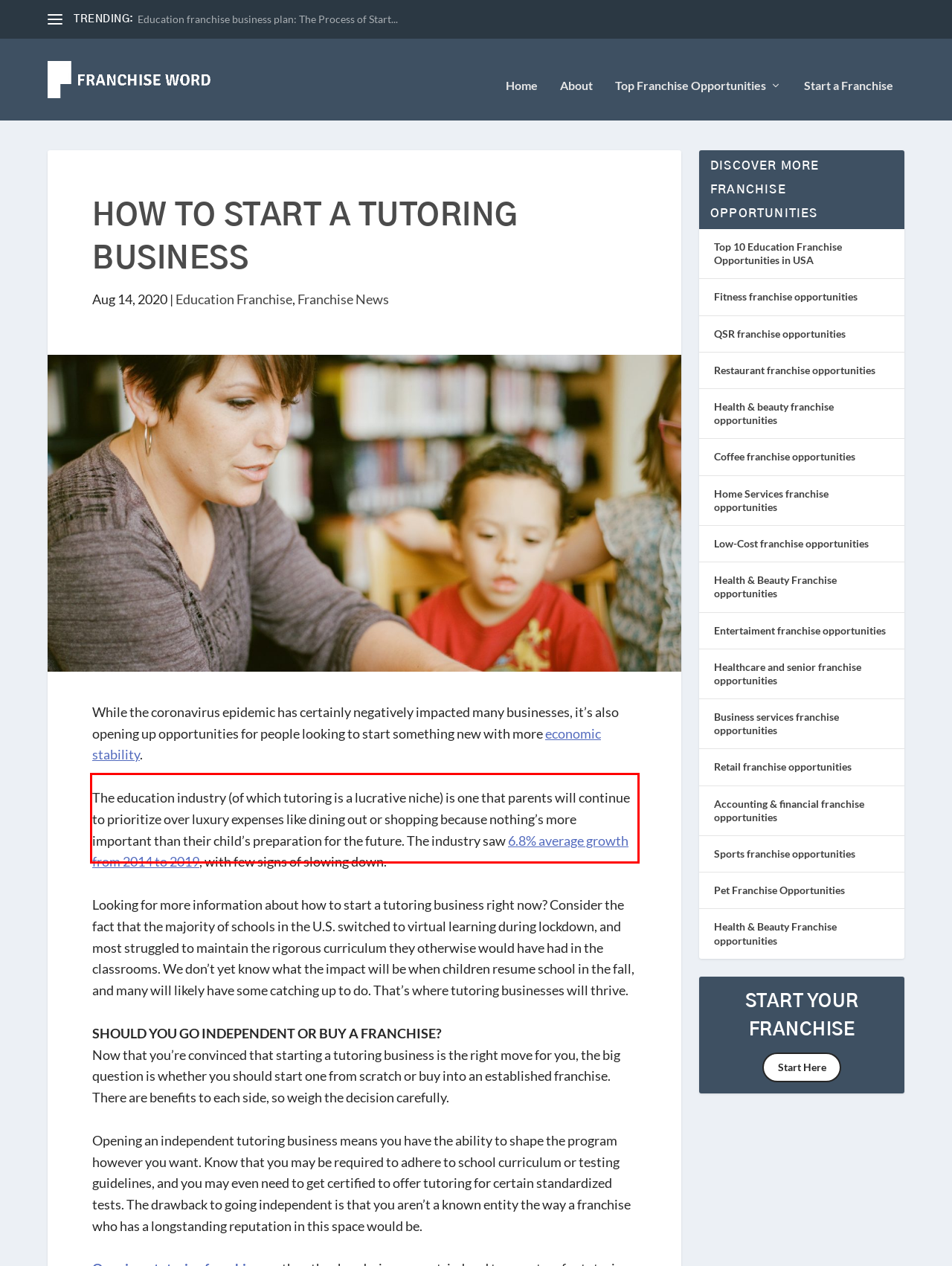You are provided with a screenshot of a webpage featuring a red rectangle bounding box. Extract the text content within this red bounding box using OCR.

The education industry (of which tutoring is a lucrative niche) is one that parents will continue to prioritize over luxury expenses like dining out or shopping because nothing’s more important than their child’s preparation for the future. The industry saw 6.8% average growth from 2014 to 2019, with few signs of slowing down.